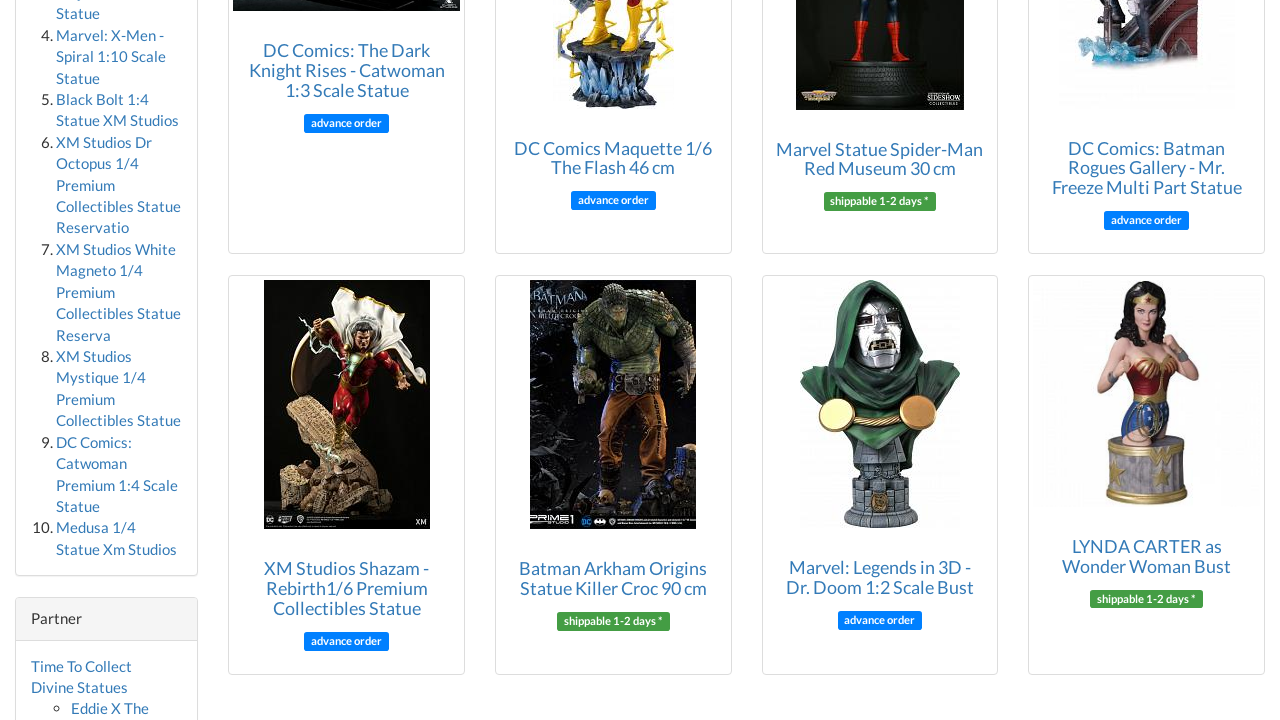Provide a brief response to the question below using one word or phrase:
How many days does it take to ship the Marvel Statue Spider-Man Red Museum?

1-2 days